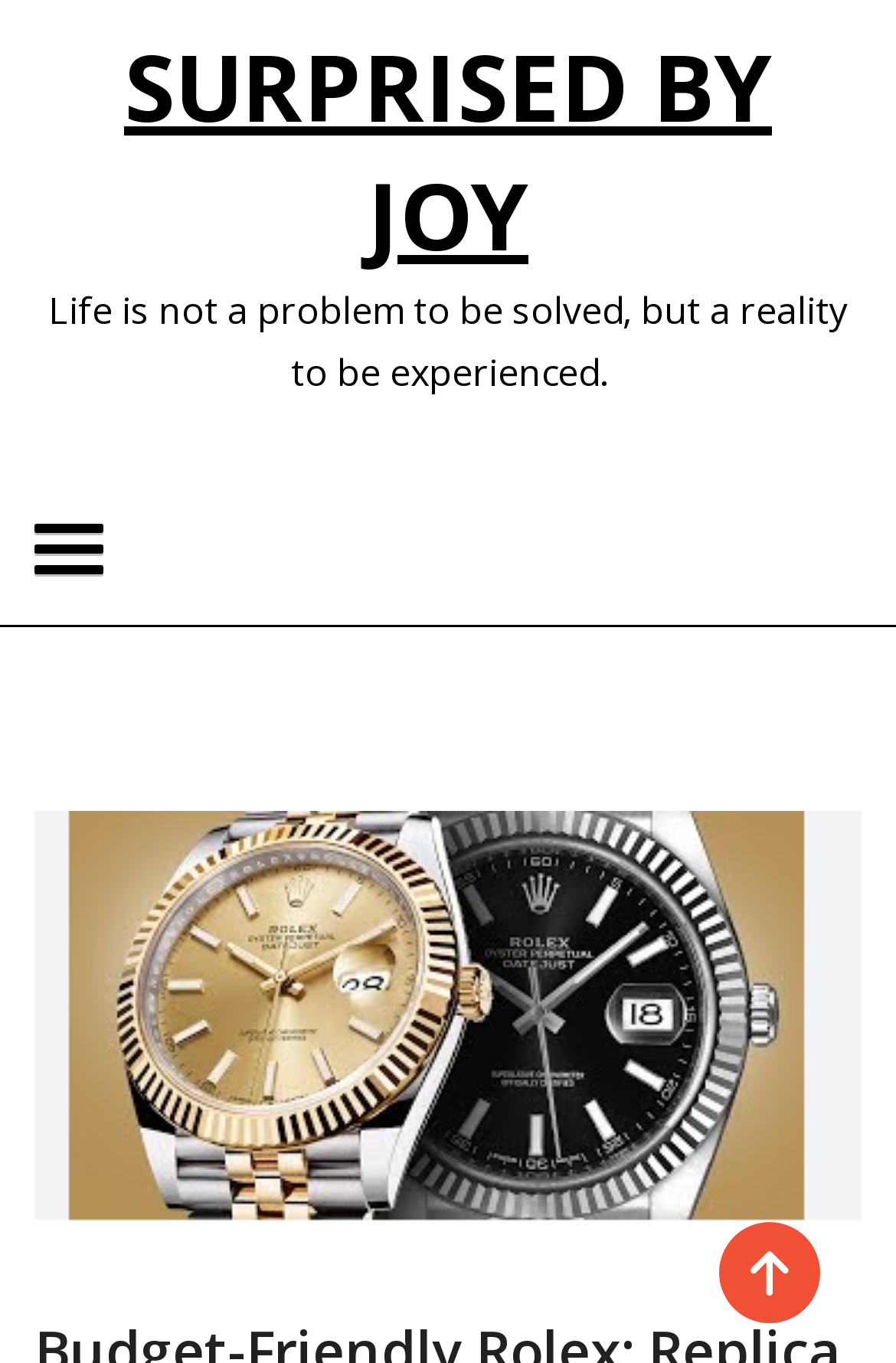Locate the UI element described by Surprised by Joy in the provided webpage screenshot. Return the bounding box coordinates in the format (top-left x, top-left y, bottom-right x, bottom-right y), ensuring all values are between 0 and 1.

[0.138, 0.017, 0.862, 0.204]